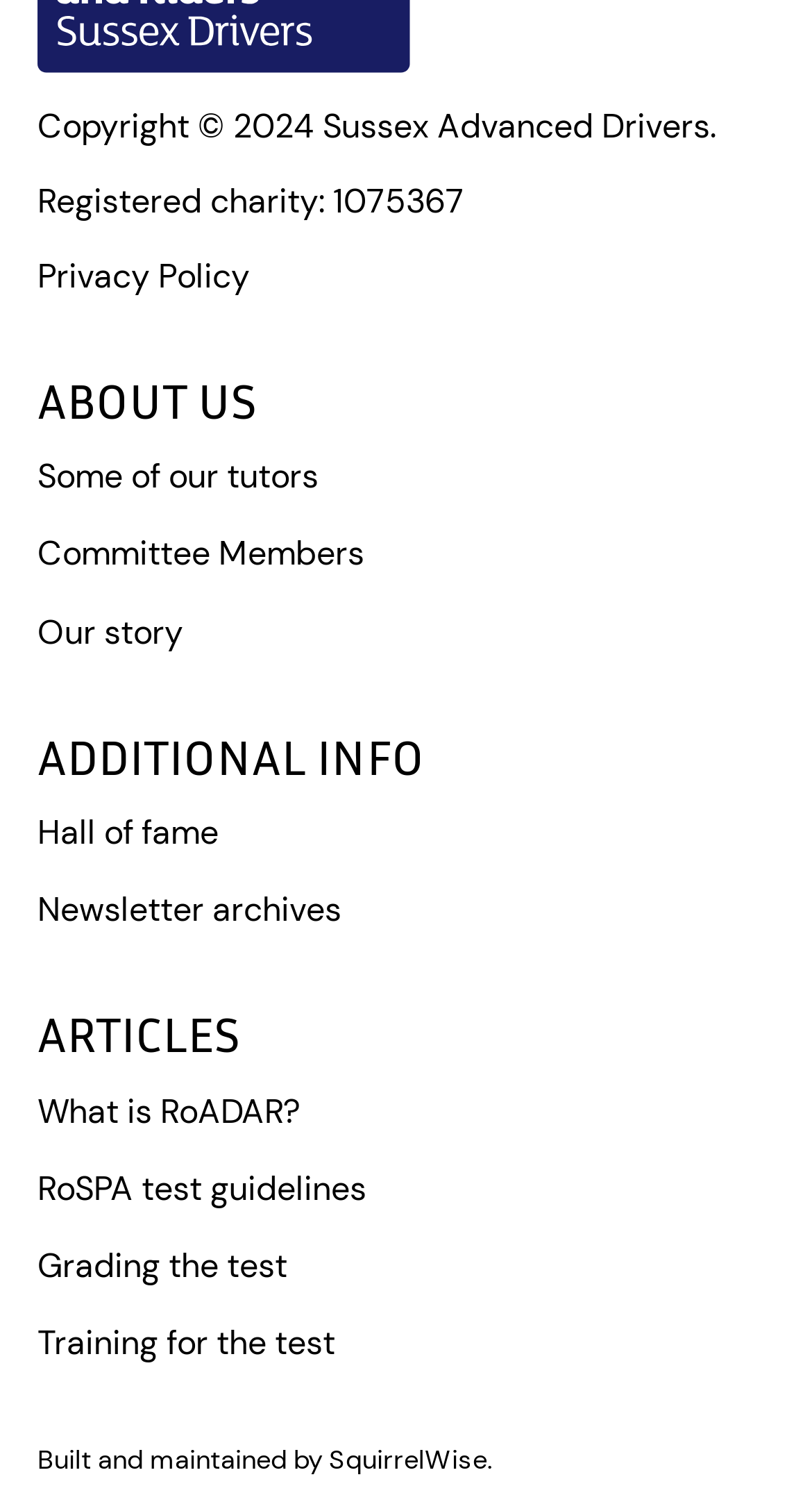Using the elements shown in the image, answer the question comprehensively: What is the name of the charity?

The charity's name is mentioned in the static text 'Registered charity: 1075367' at the top of the webpage, which indicates that the charity's name is Sussex Advanced Drivers.